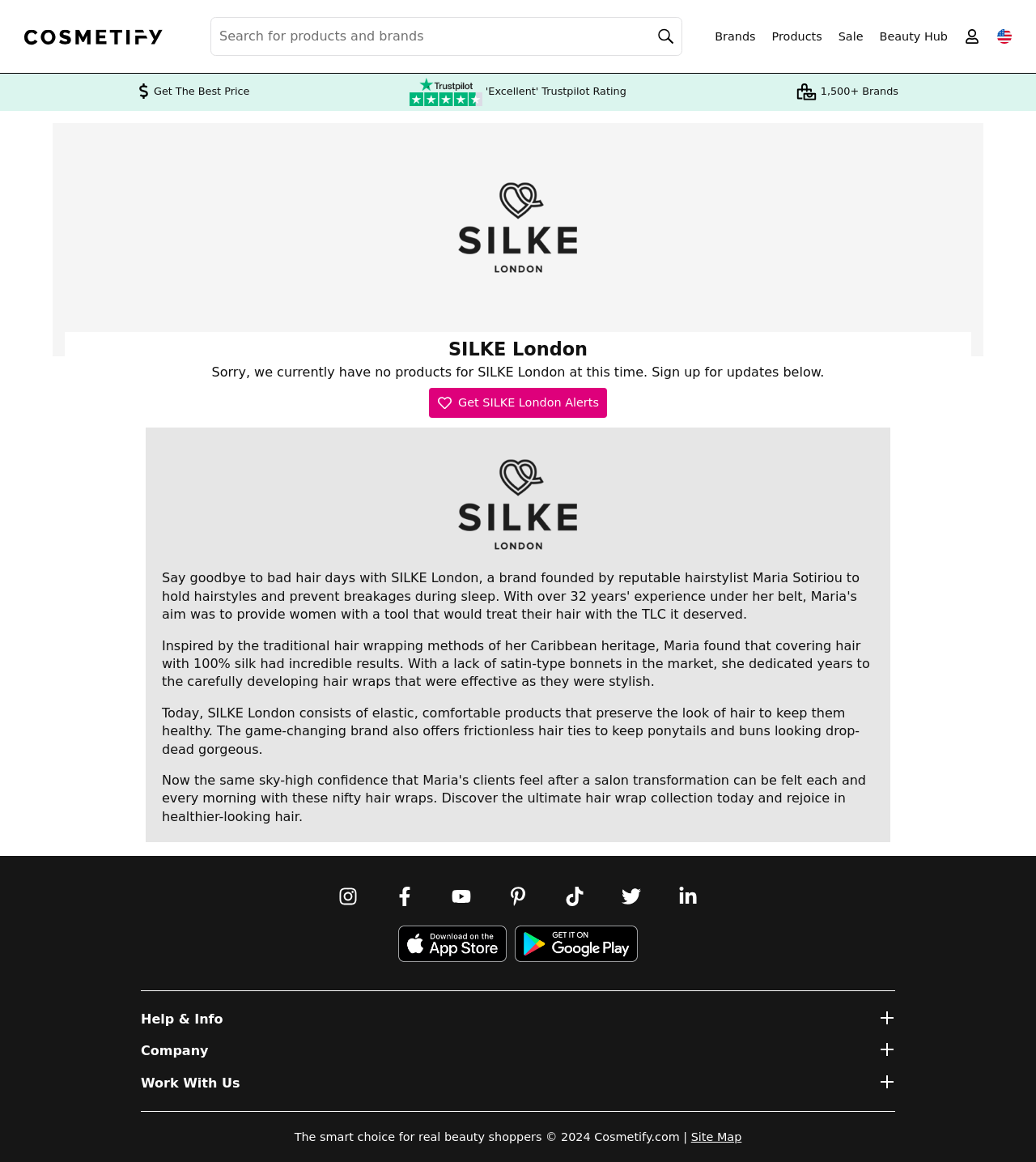What is the purpose of the search bar?
Please give a well-detailed answer to the question.

The search bar has a placeholder text 'Search for beauty products, brands or categories', suggesting that users can use this bar to search for beauty-related products or brands.